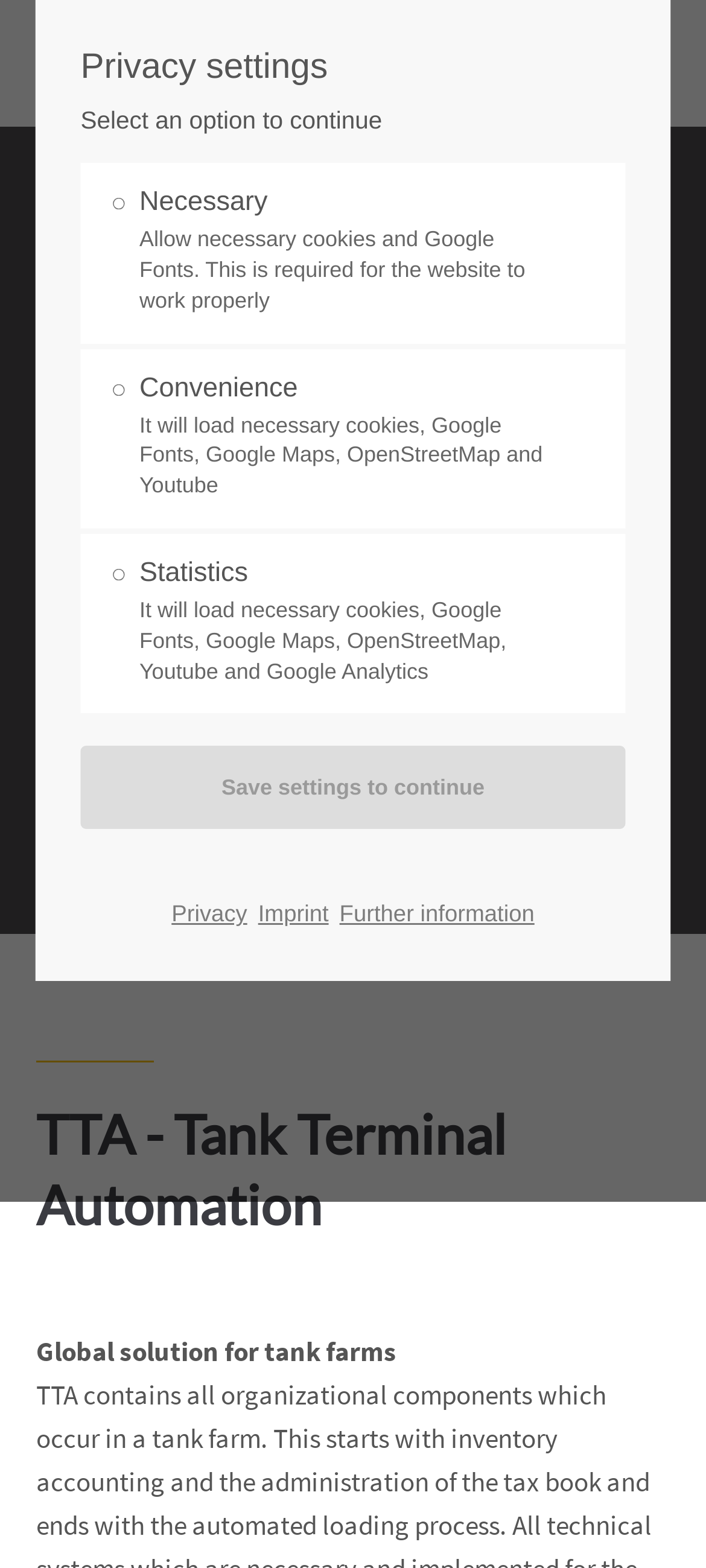Identify the text that serves as the heading for the webpage and generate it.

TTA - Tank Terminal Automation